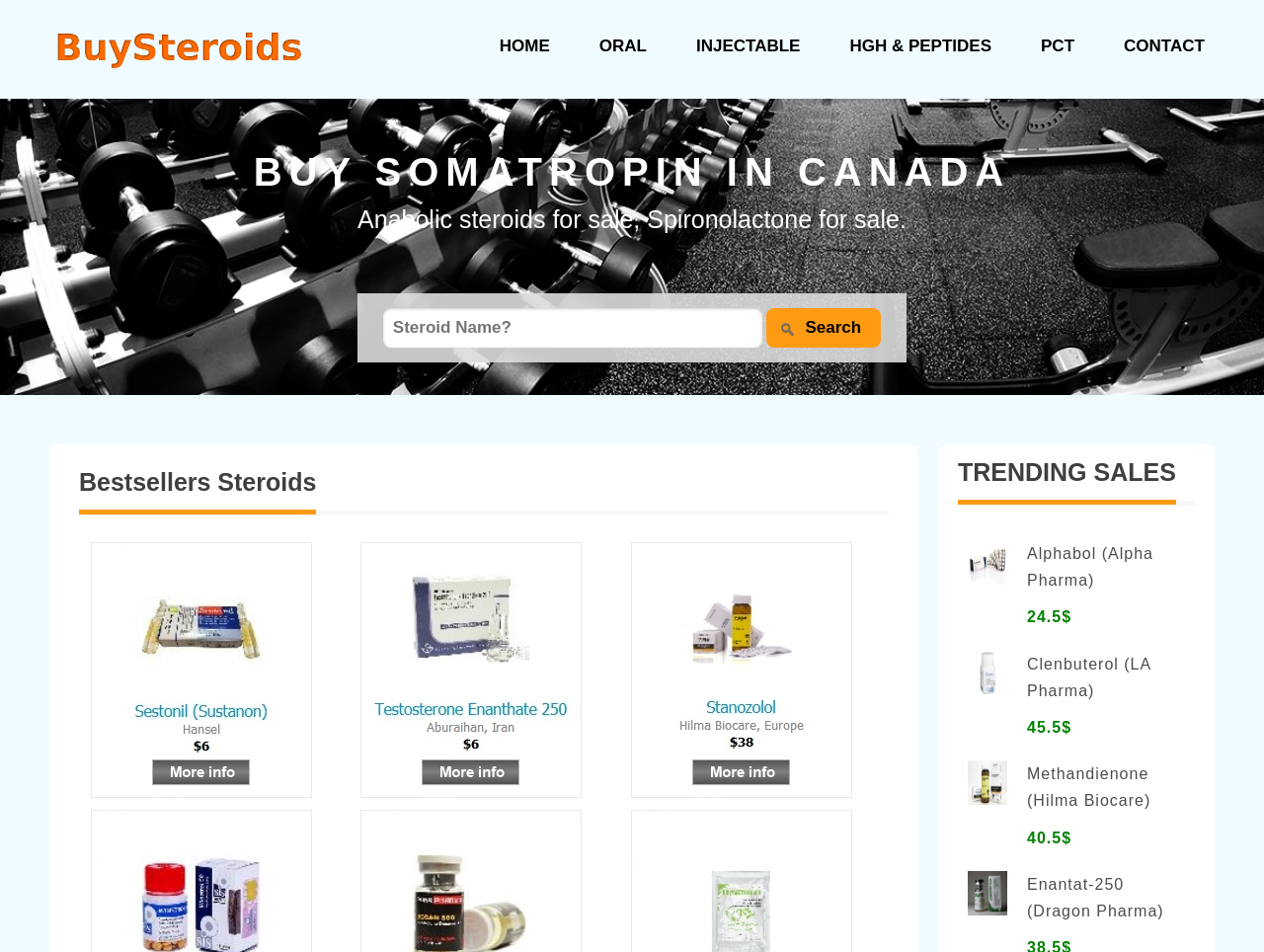How many bestseller links are there?
Based on the image, provide your answer in one word or phrase.

3